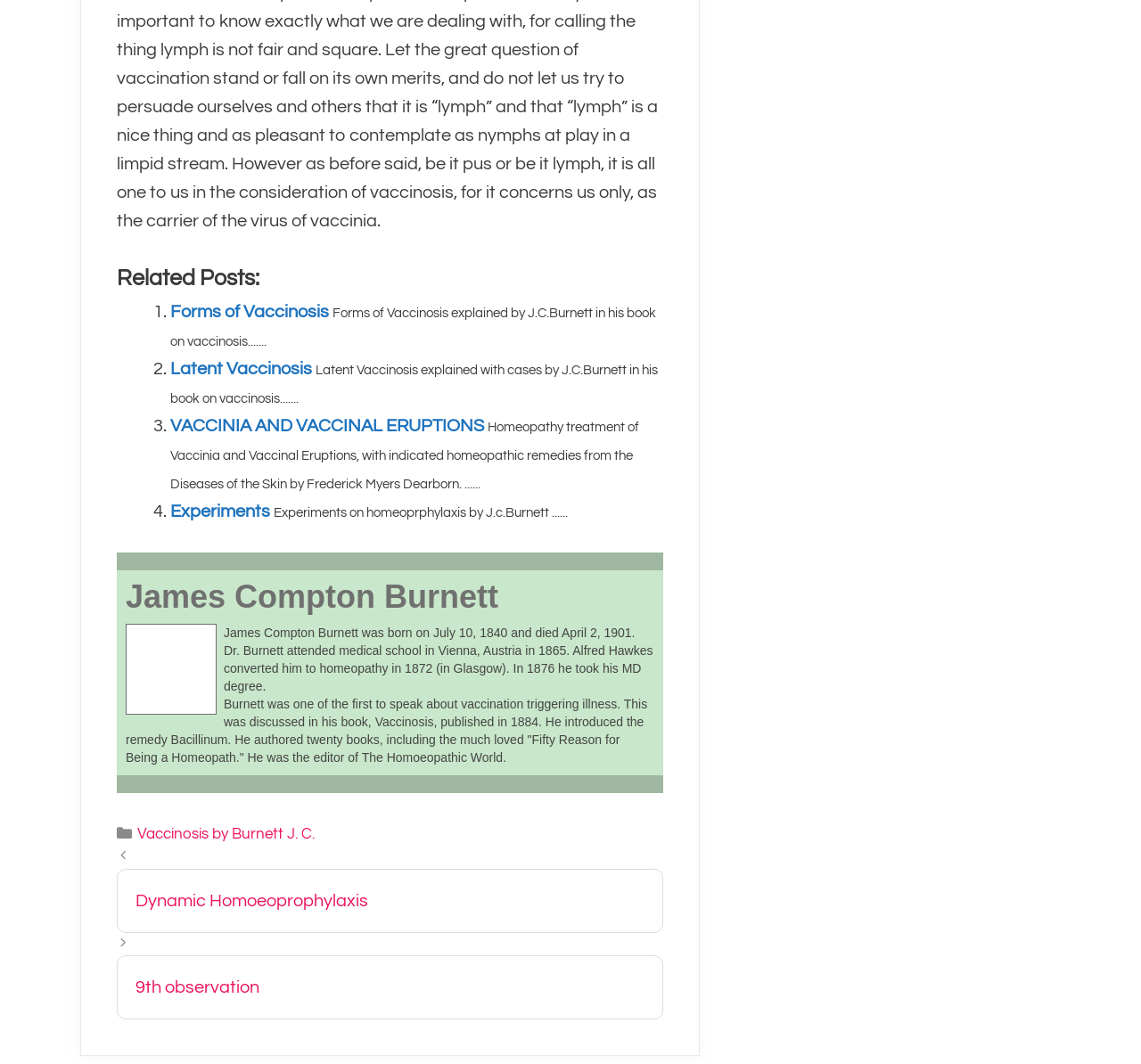What is the title of the first related post?
Please provide a comprehensive answer based on the details in the screenshot.

The first related post is a link with the title 'Forms of Vaccinosis', which is explained by J.C.Burnett in his book on vaccinosis.